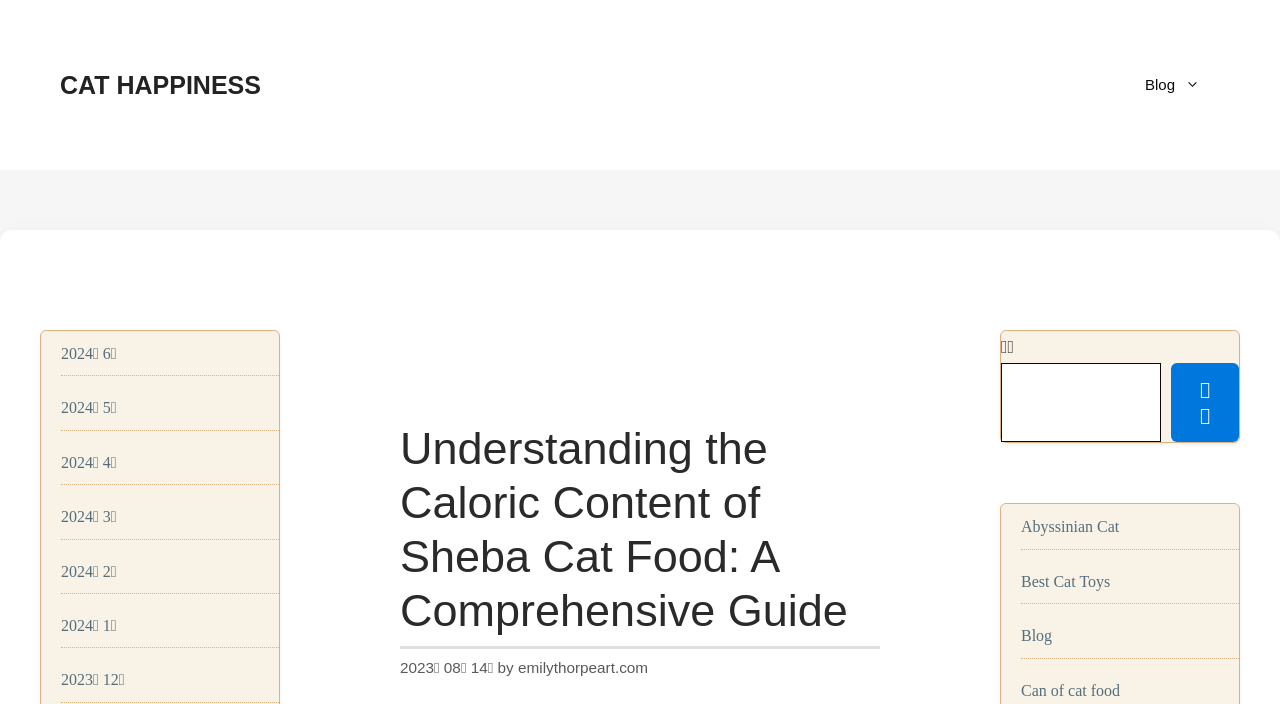Answer the following in one word or a short phrase: 
What is the purpose of the search bar?

To search the website